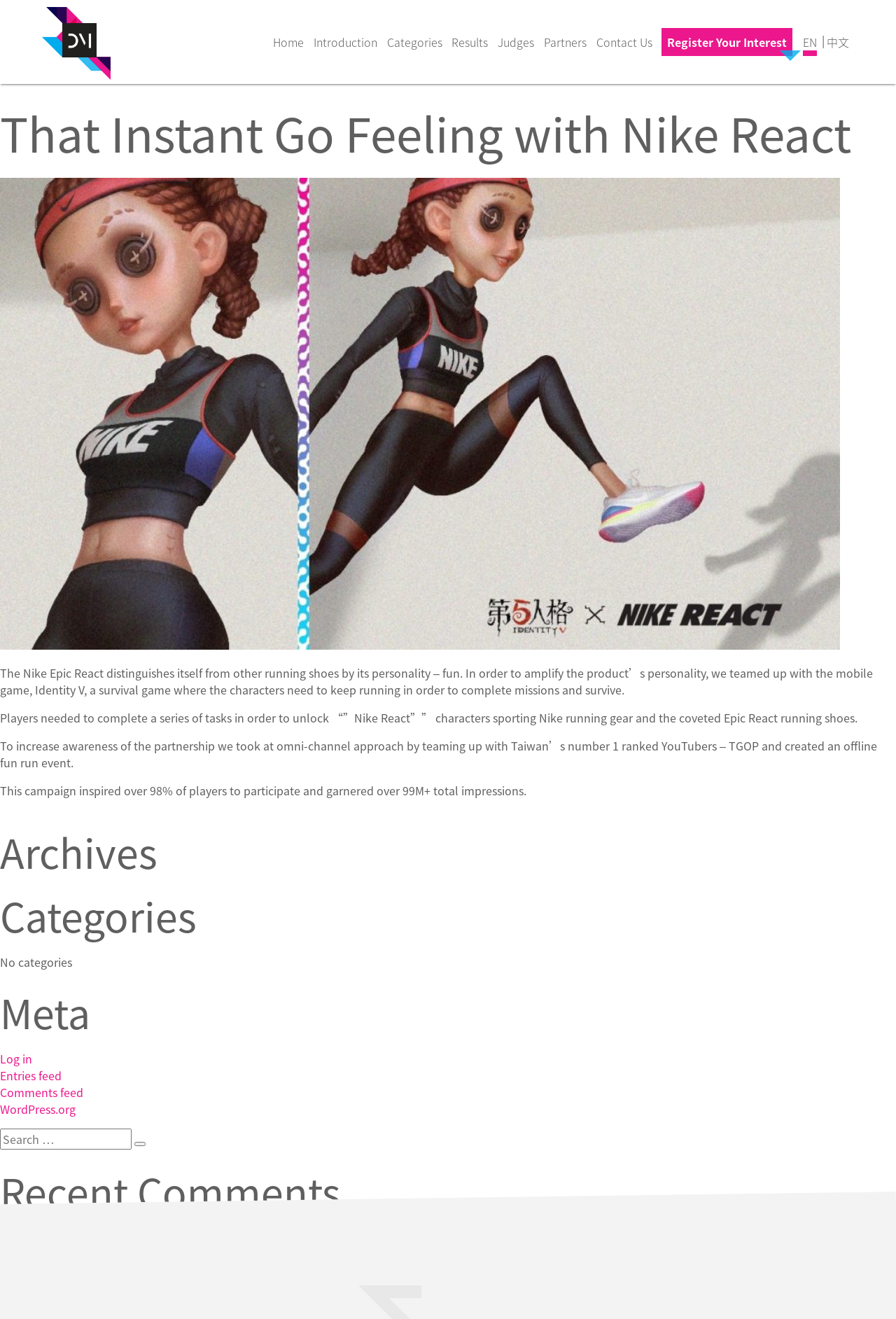Show the bounding box coordinates of the region that should be clicked to follow the instruction: "Click the 'Home' link."

[0.305, 0.021, 0.339, 0.042]